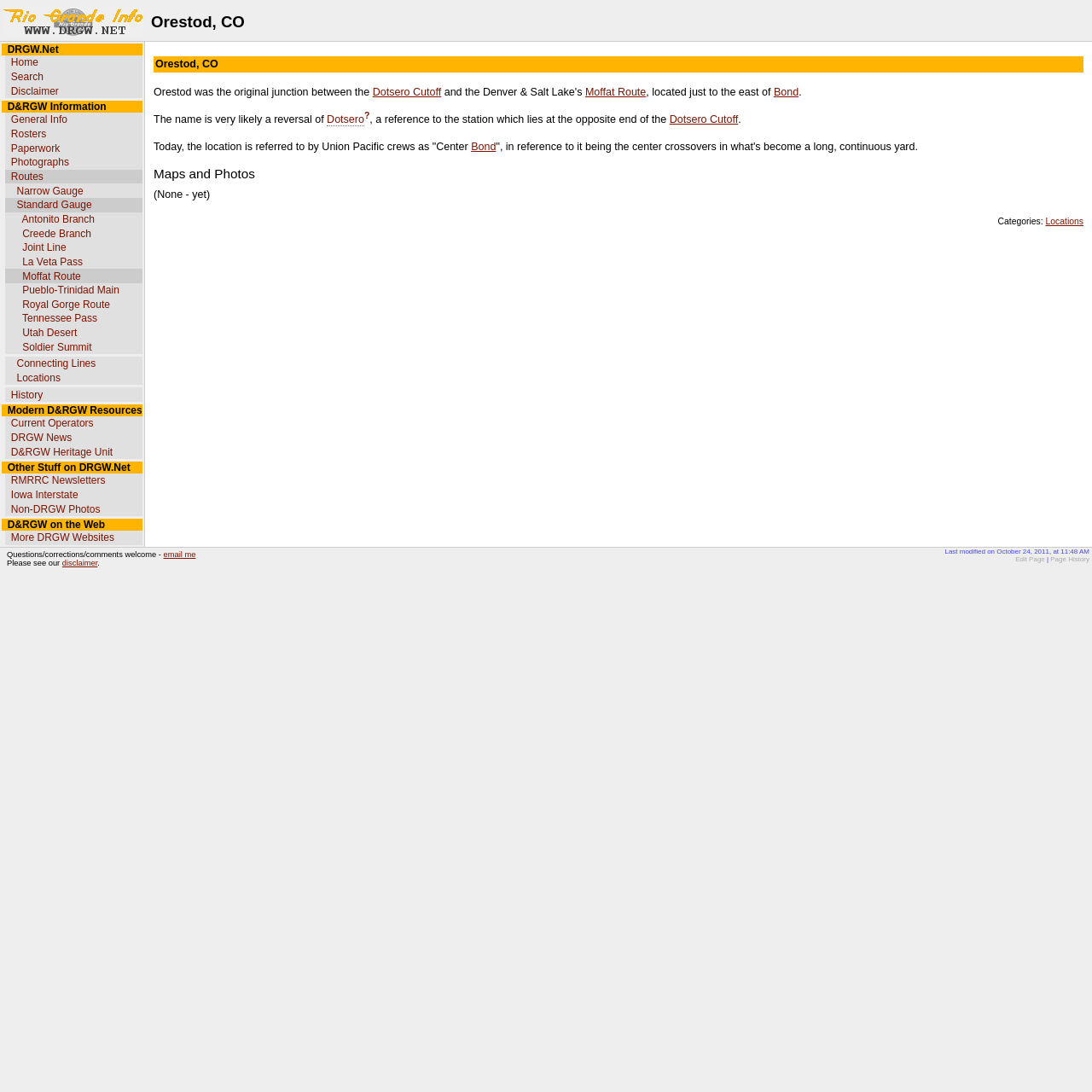Locate the bounding box coordinates of the clickable area needed to fulfill the instruction: "Check Rosters".

[0.01, 0.117, 0.042, 0.128]